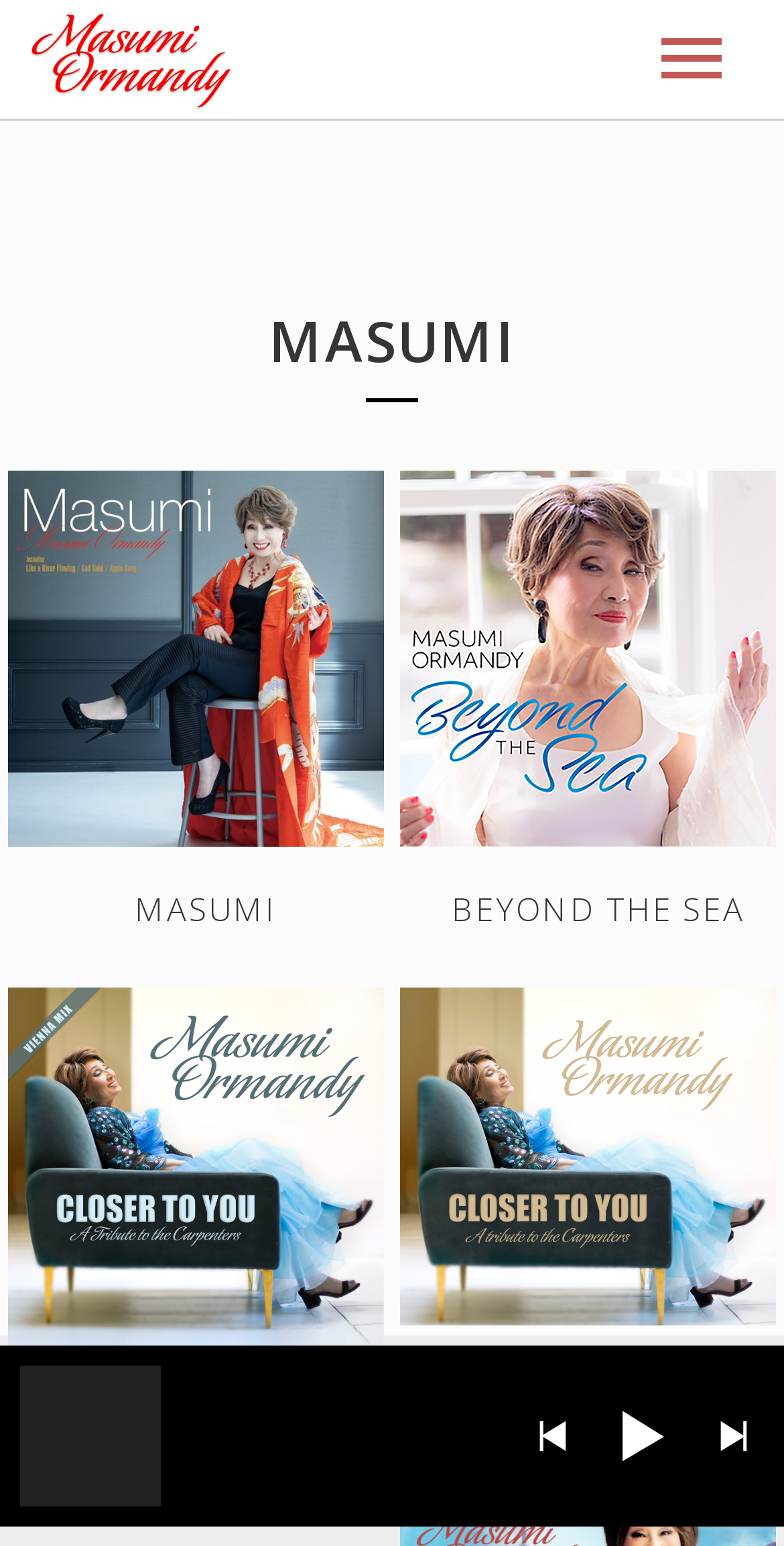Show the bounding box coordinates of the element that should be clicked to complete the task: "Click on the 'Home' link".

[0.0, 0.078, 1.0, 0.146]